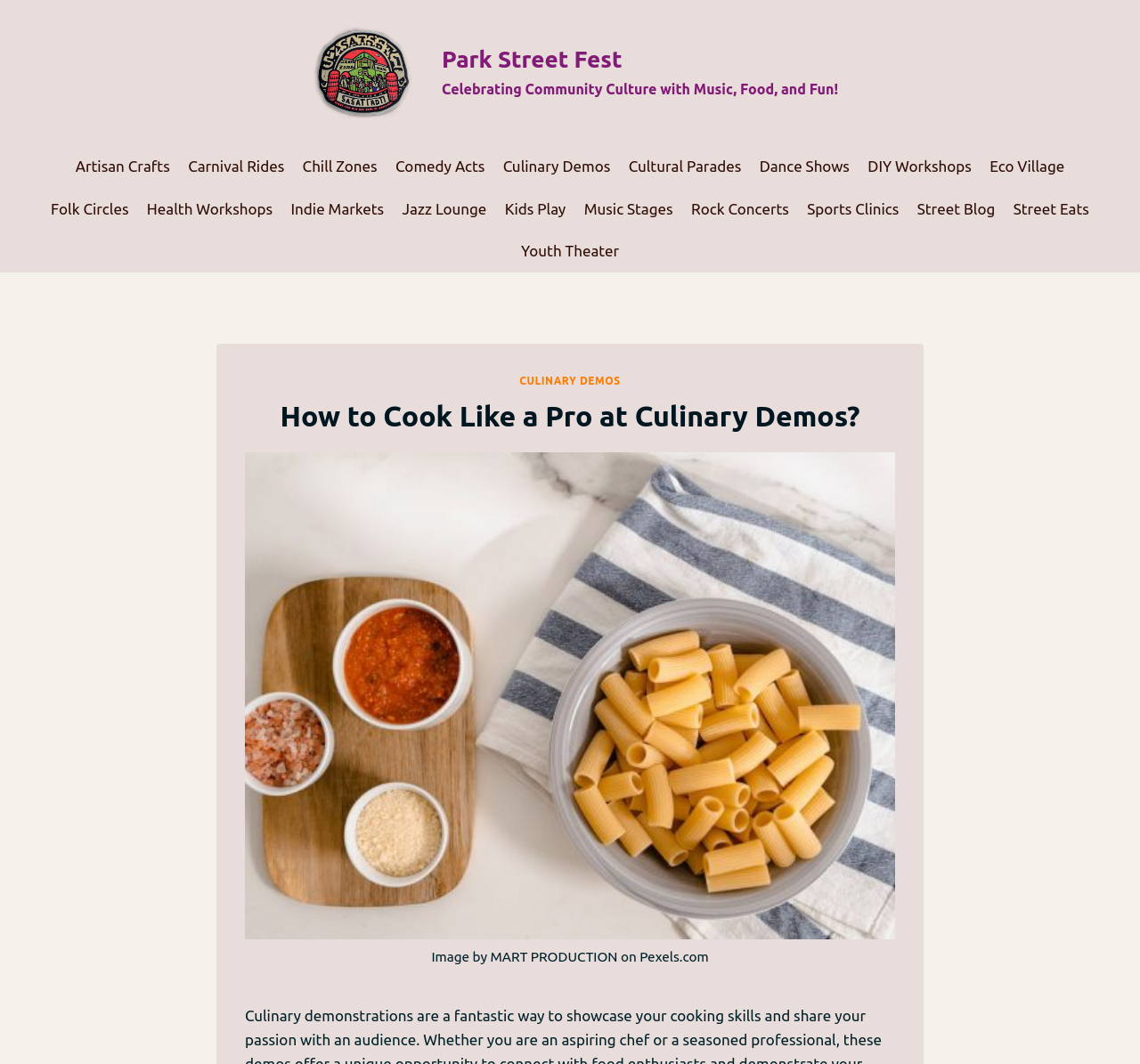Answer the following in one word or a short phrase: 
What is the source of the image?

Pexels.com